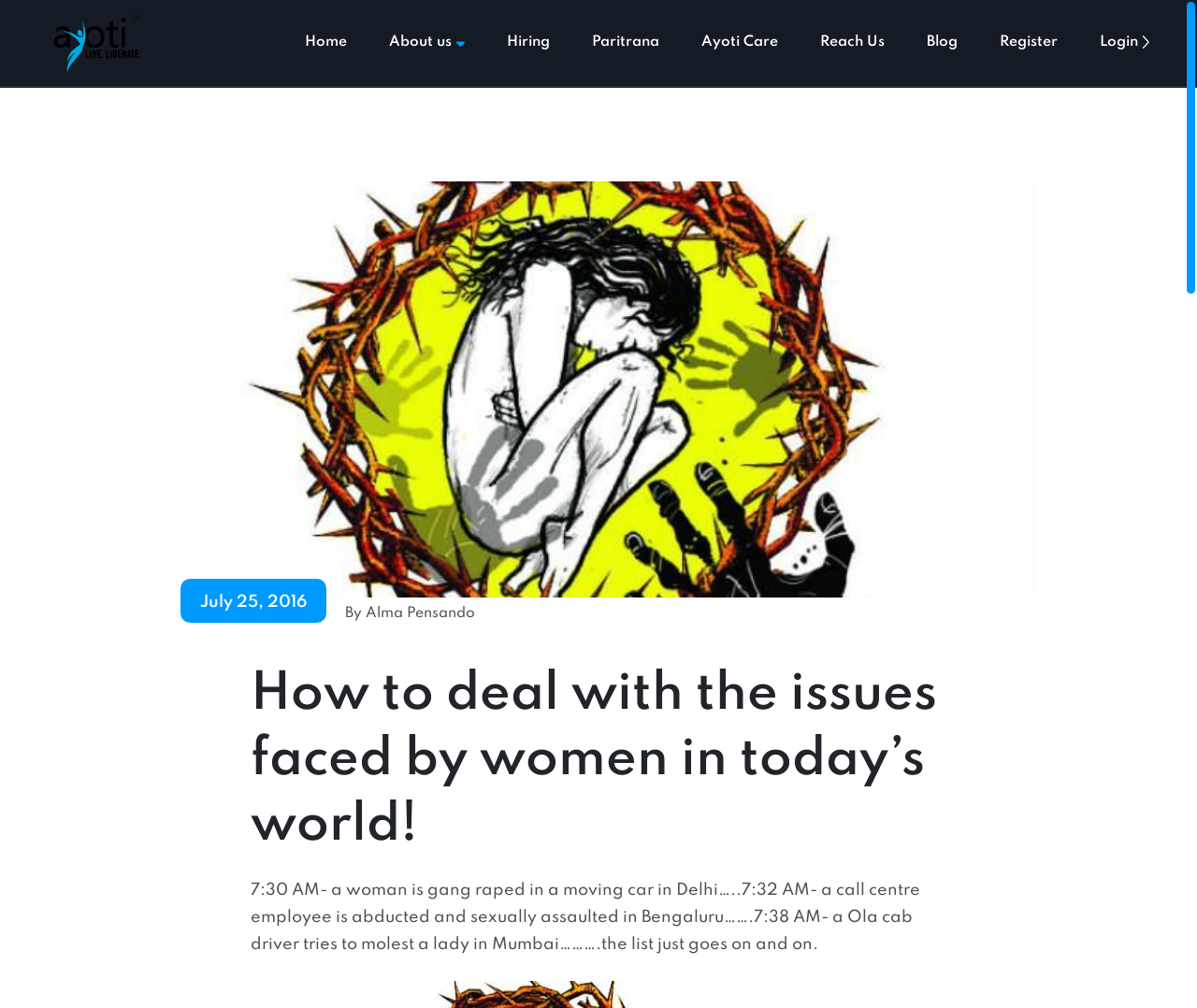Convey a detailed summary of the webpage, mentioning all key elements.

The webpage appears to be a blog post from Ayoti Technologies, focusing on the issues faced by women in today's world. At the top left corner, there is a logo of Ayoti Technologies, which is an image with a link to the company's website. 

Below the logo, there is a horizontal navigation menu with 9 items, including links to "Home", "About us", "Hiring", "Paritrana", "Ayoti Care", "Reach Us", "Blog", "Register", and "Login". Each item in the menu is a group with a number and a link.

On the right side of the navigation menu, there is a "Next slide" button with an image. 

The main content of the webpage starts with a date "July 25, 2016" and the author's name "Alma Pensando". The title of the blog post is "How to deal with the issues faced by women in today’s world!", which is a heading that spans across the page. 

Below the title, there is a paragraph of text that describes the issues faced by women, including gang rape, abduction, and sexual assault. The text is quite long and takes up most of the page.

At the very top of the page, there are three lines of error messages or notices, which are likely related to the website's backend functionality.